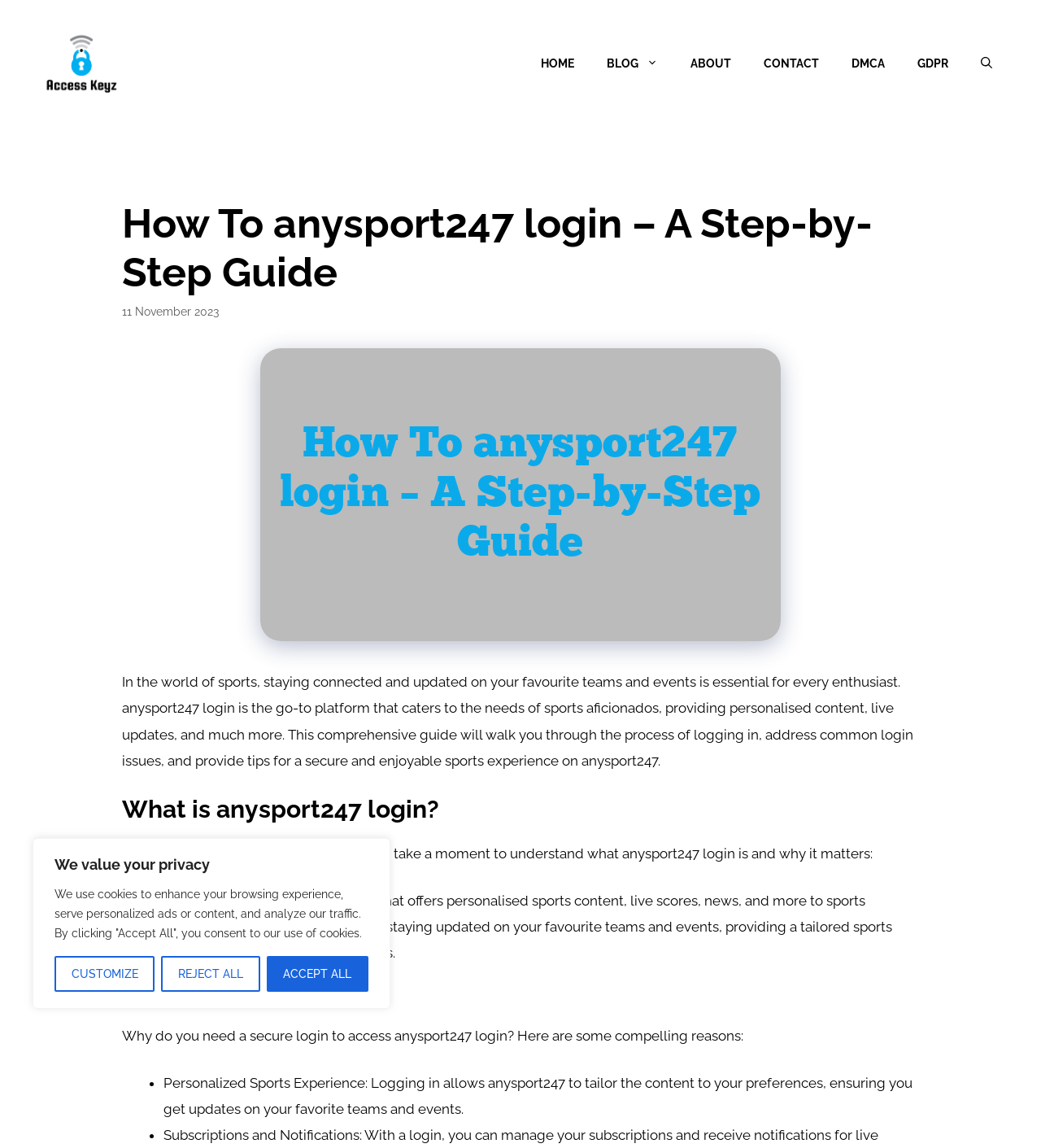Answer briefly with one word or phrase:
What type of content does anysport247 login provide?

personalized sports content